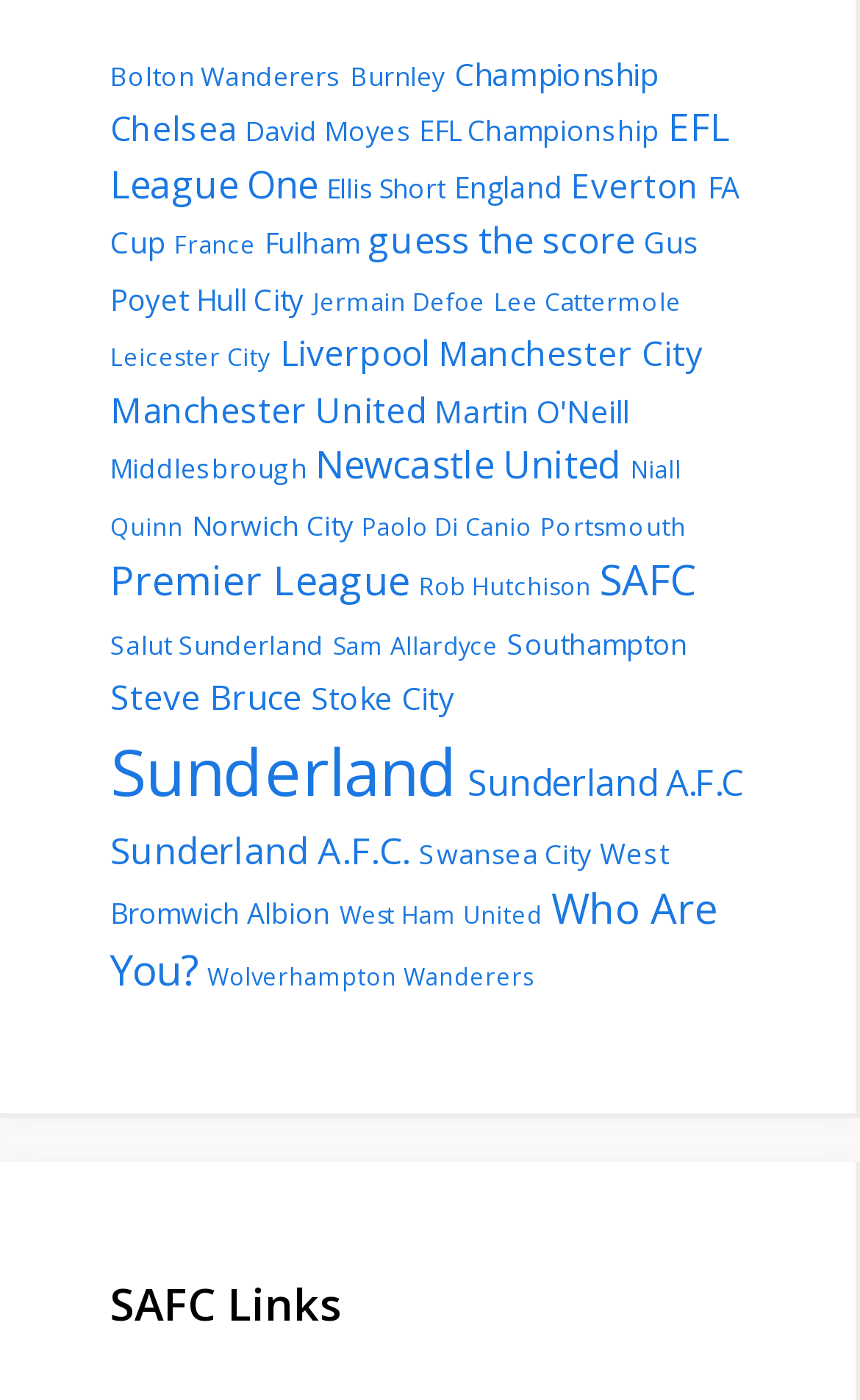Locate the bounding box coordinates of the item that should be clicked to fulfill the instruction: "Click on the link to Sunderland".

[0.128, 0.519, 0.533, 0.582]